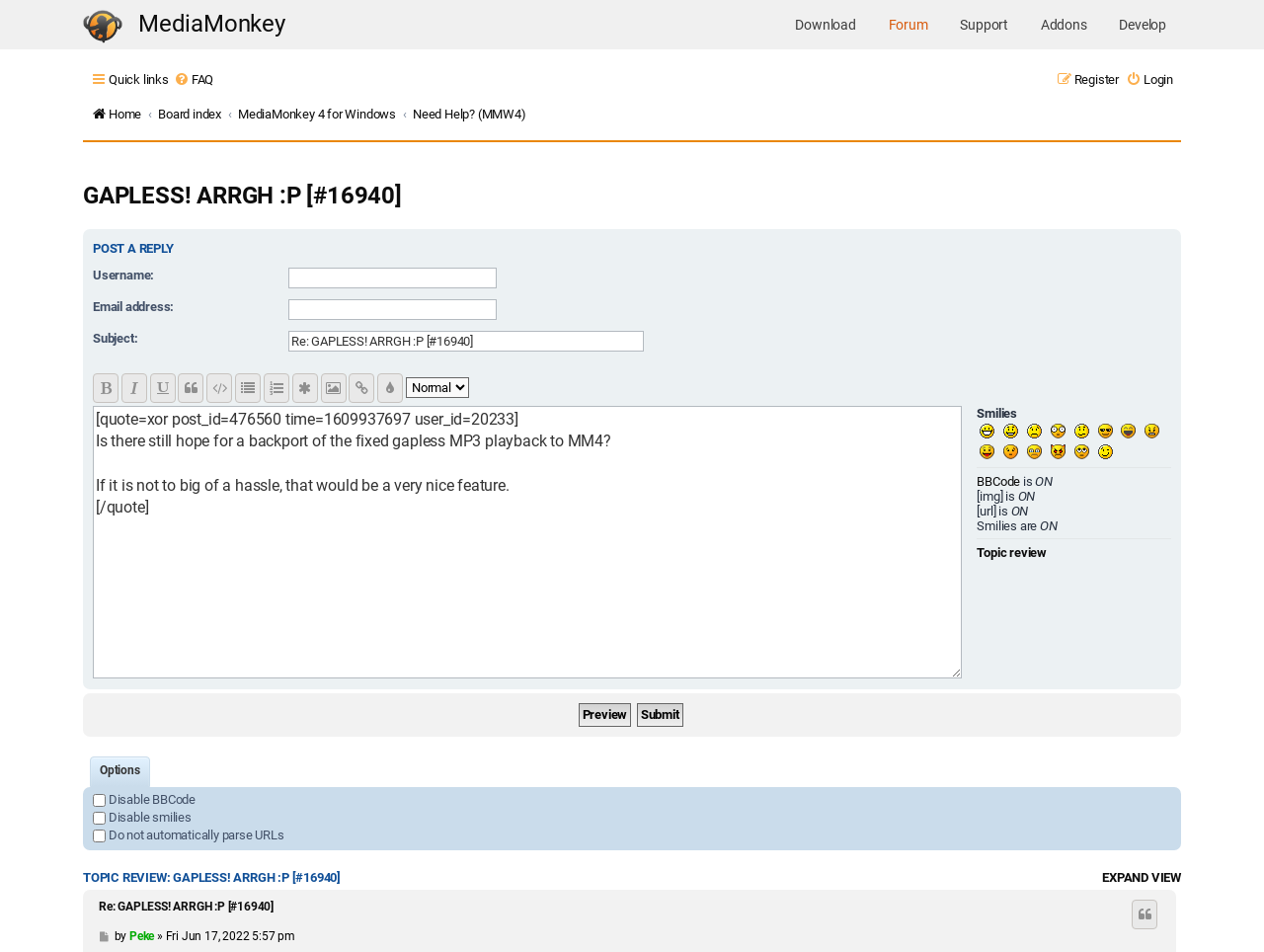Answer the following in one word or a short phrase: 
What is the name of the forum?

MediaMonkey forum